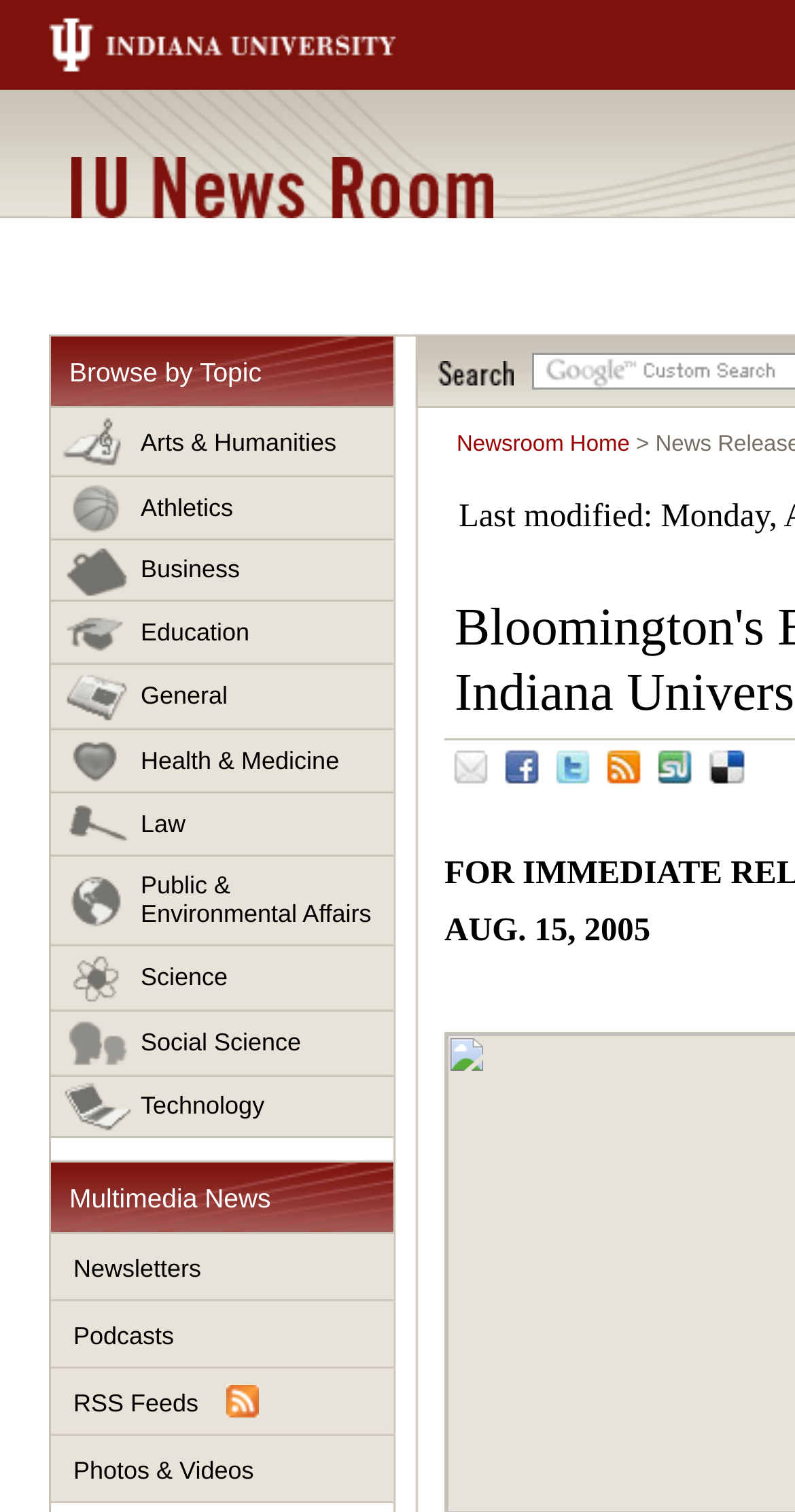What is the name of the news room?
Respond to the question with a single word or phrase according to the image.

IU News Room